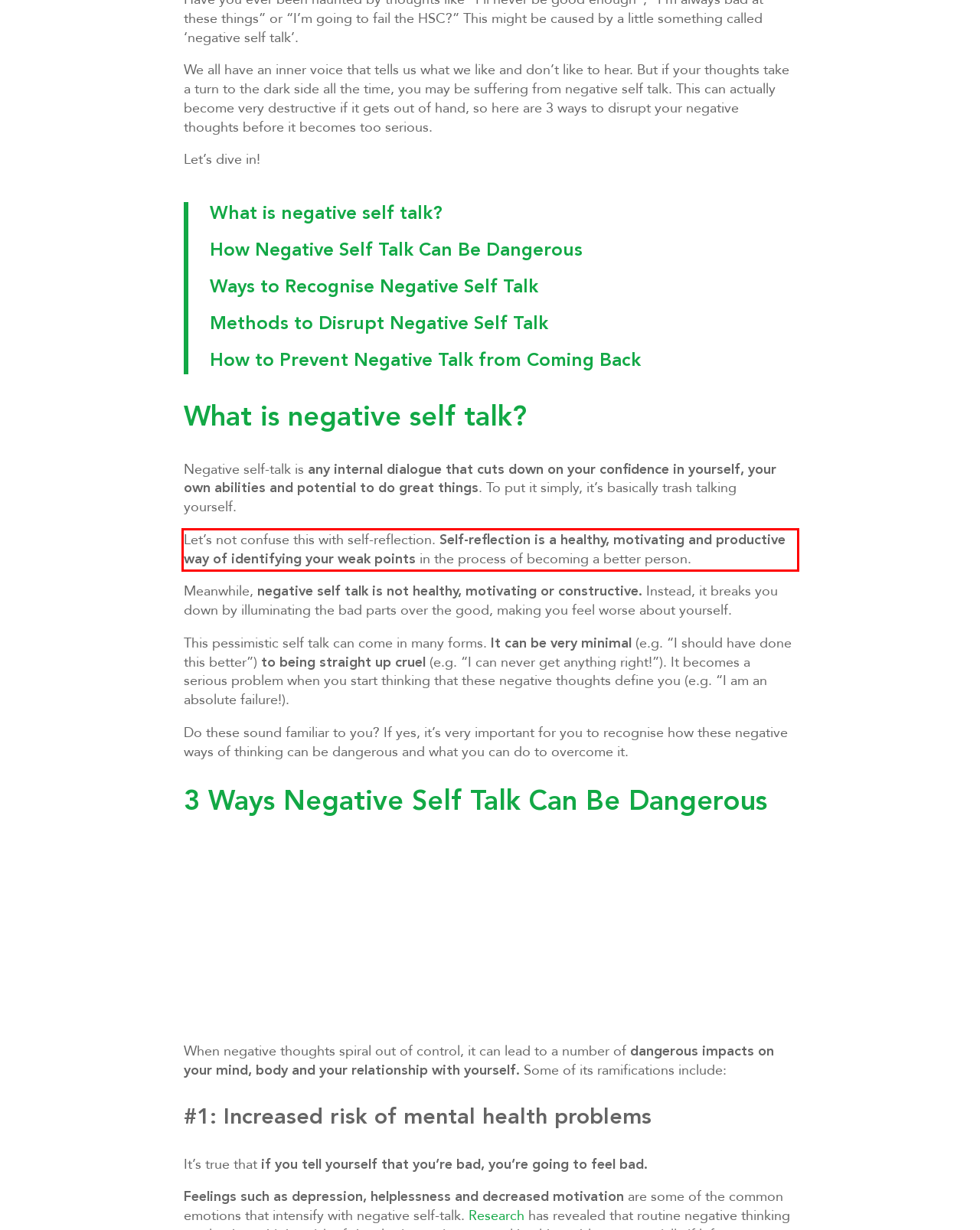Please analyze the screenshot of a webpage and extract the text content within the red bounding box using OCR.

Let’s not confuse this with self-reflection. Self-reflection is a healthy, motivating and productive way of identifying your weak points in the process of becoming a better person.